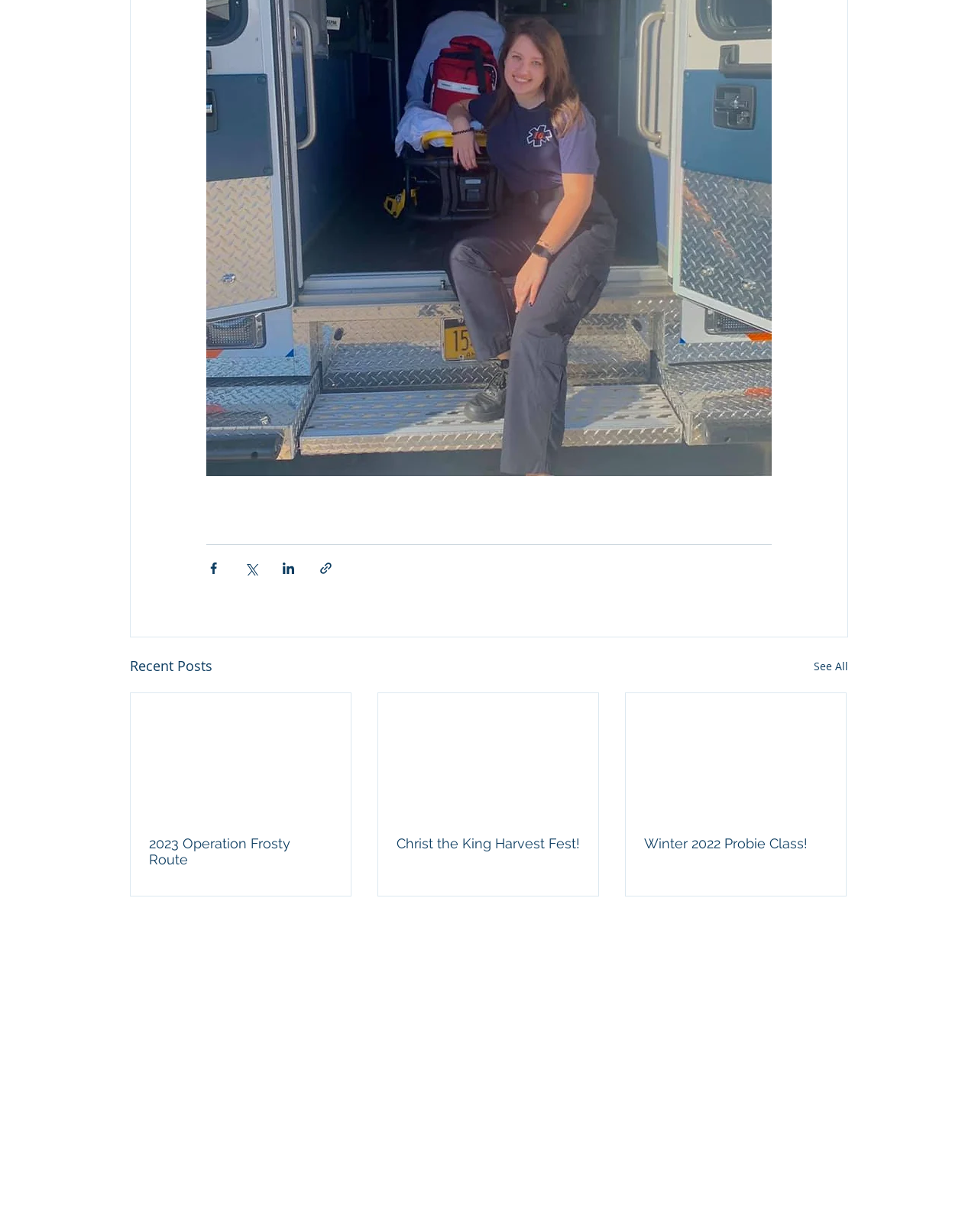Please identify the bounding box coordinates for the region that you need to click to follow this instruction: "View recent posts".

[0.133, 0.532, 0.217, 0.55]